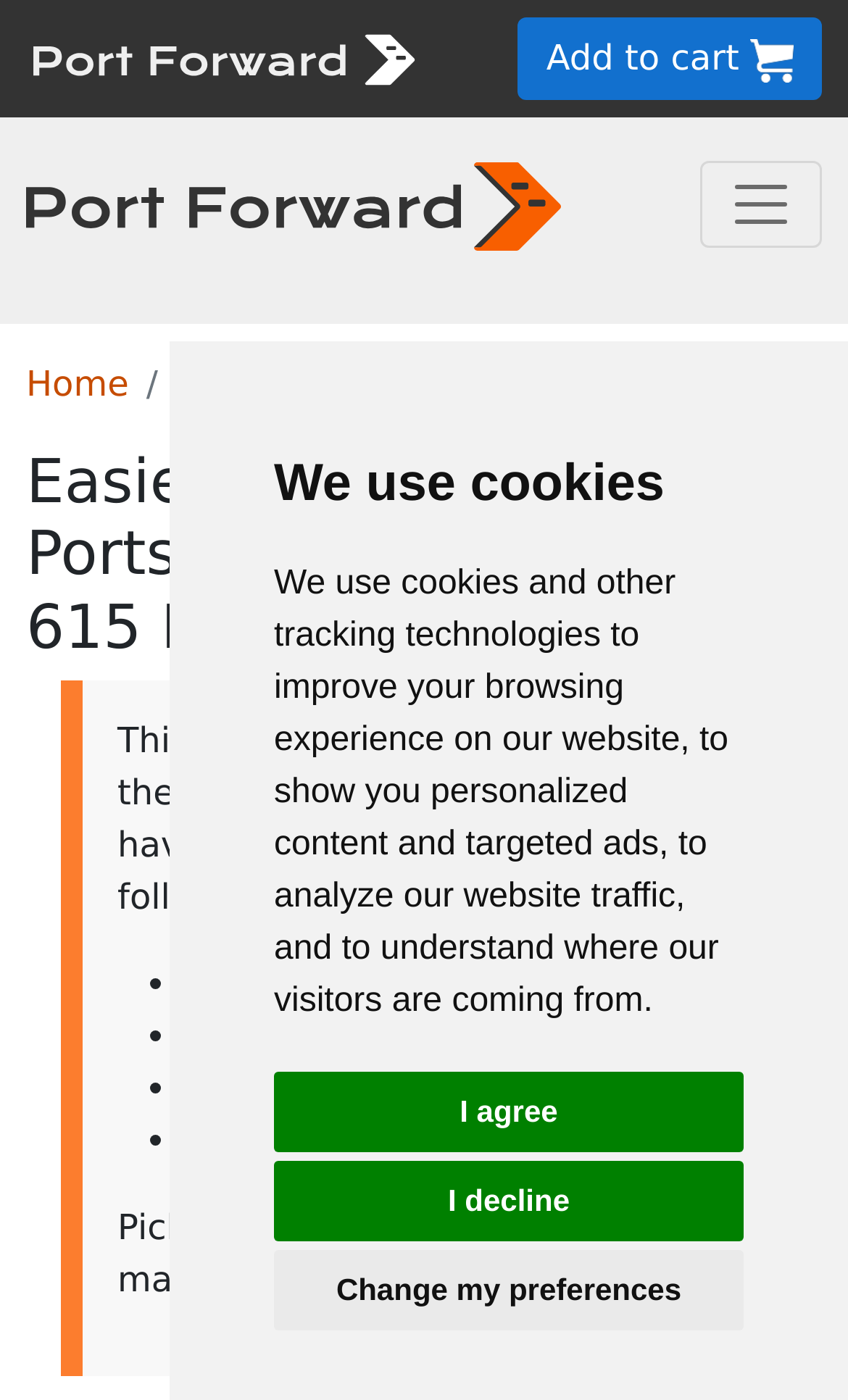What is the navigation menu toggle state?
Based on the screenshot, give a detailed explanation to answer the question.

The navigation menu toggle button is currently not expanded, as indicated by the button element 'Toggle navigation' with the expanded attribute set to False.